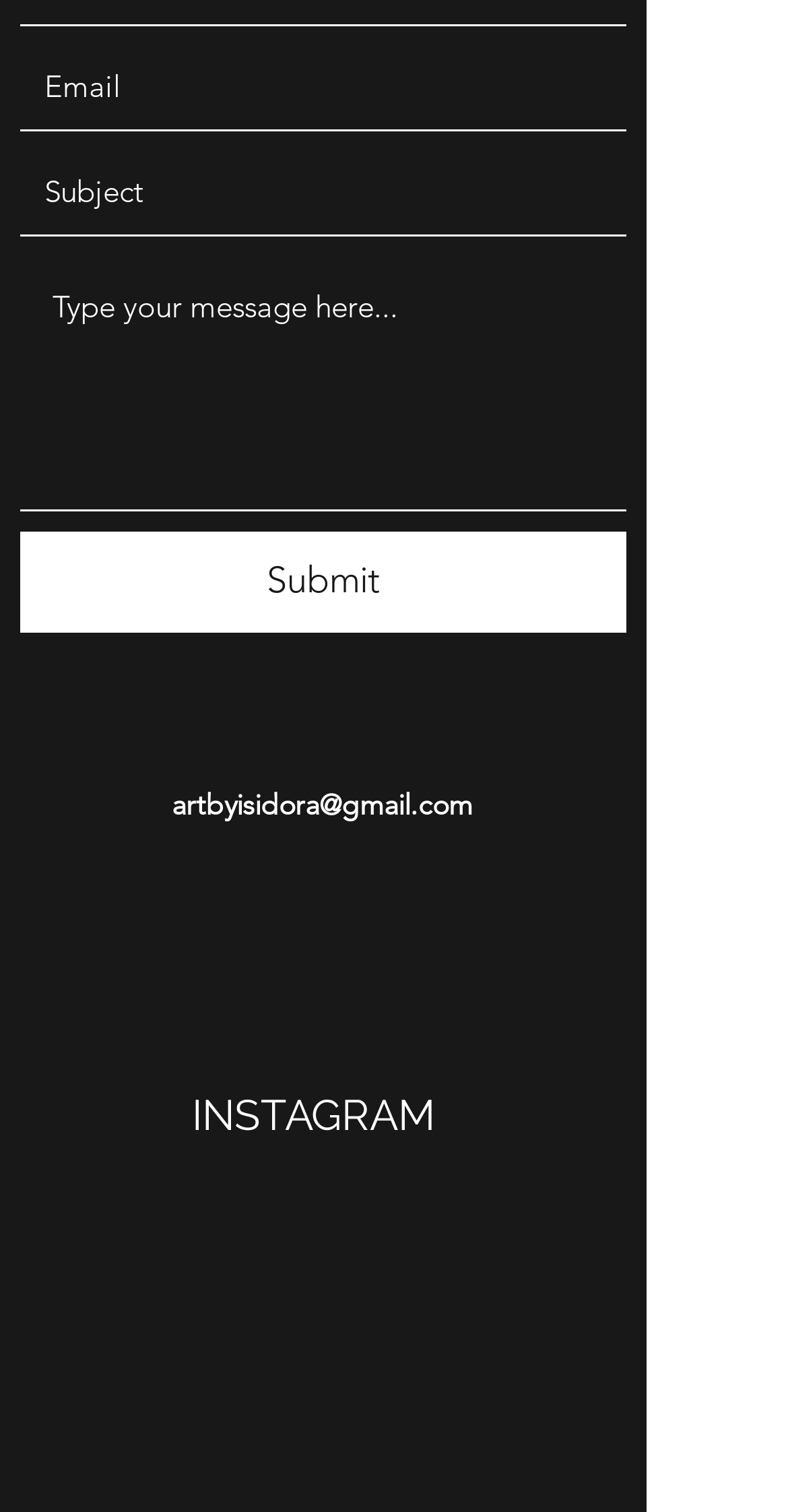Calculate the bounding box coordinates of the UI element given the description: "aria-label="Subject" name="subject" placeholder="Subject"".

[0.026, 0.1, 0.795, 0.156]